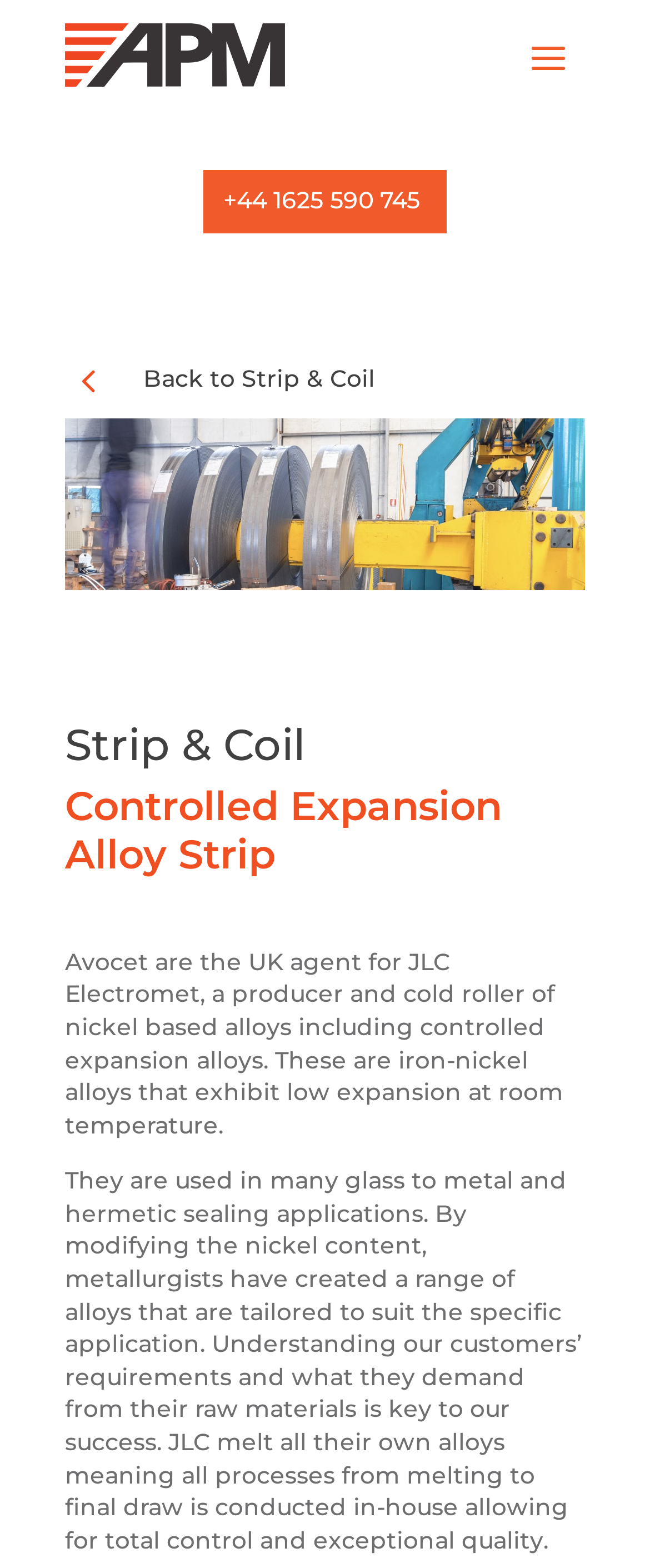Please reply with a single word or brief phrase to the question: 
What is the range of alloys produced by JLC Electromet?

Range of alloys tailored to specific applications